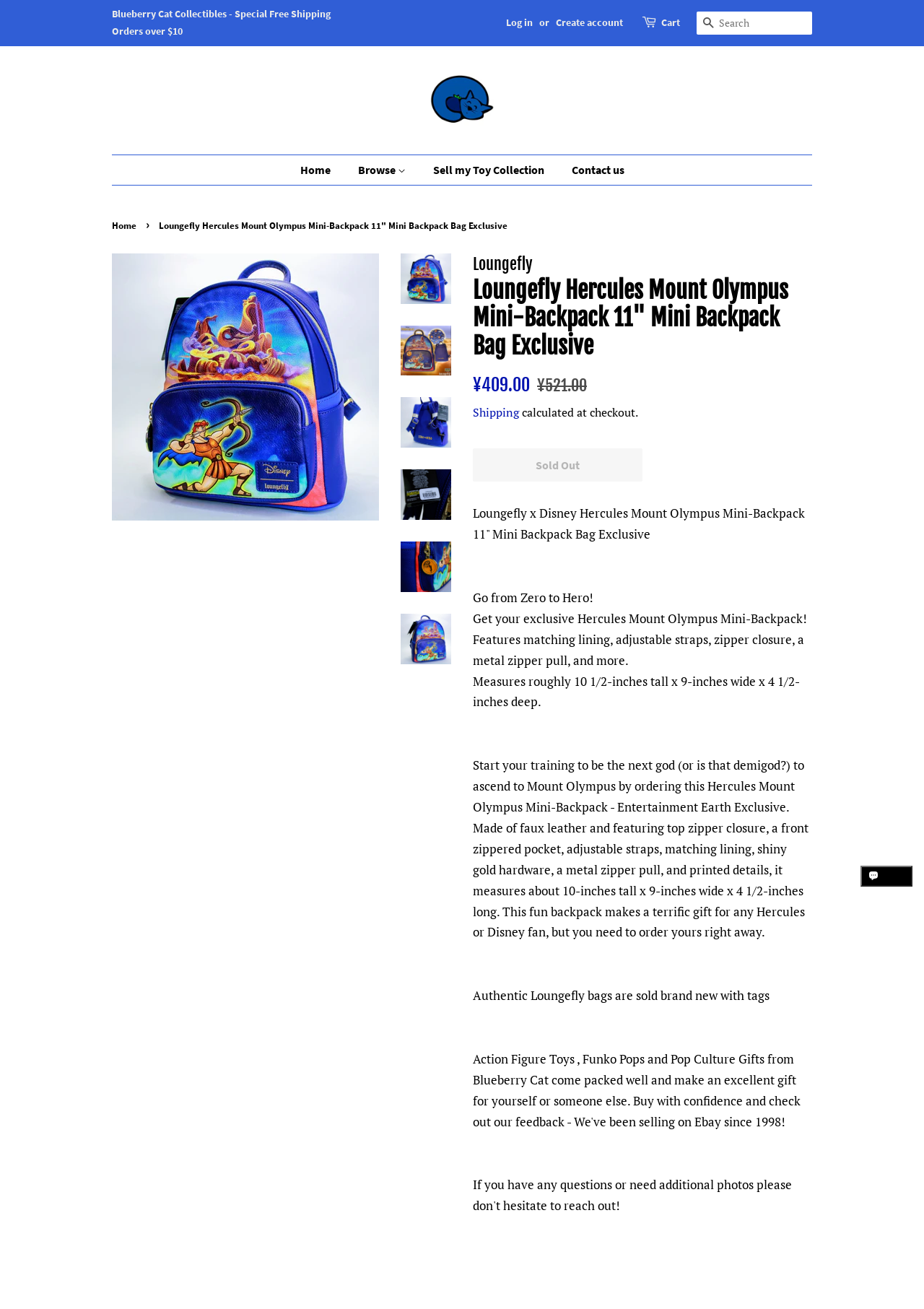Provide the bounding box coordinates of the section that needs to be clicked to accomplish the following instruction: "View product details."

[0.434, 0.194, 0.488, 0.232]